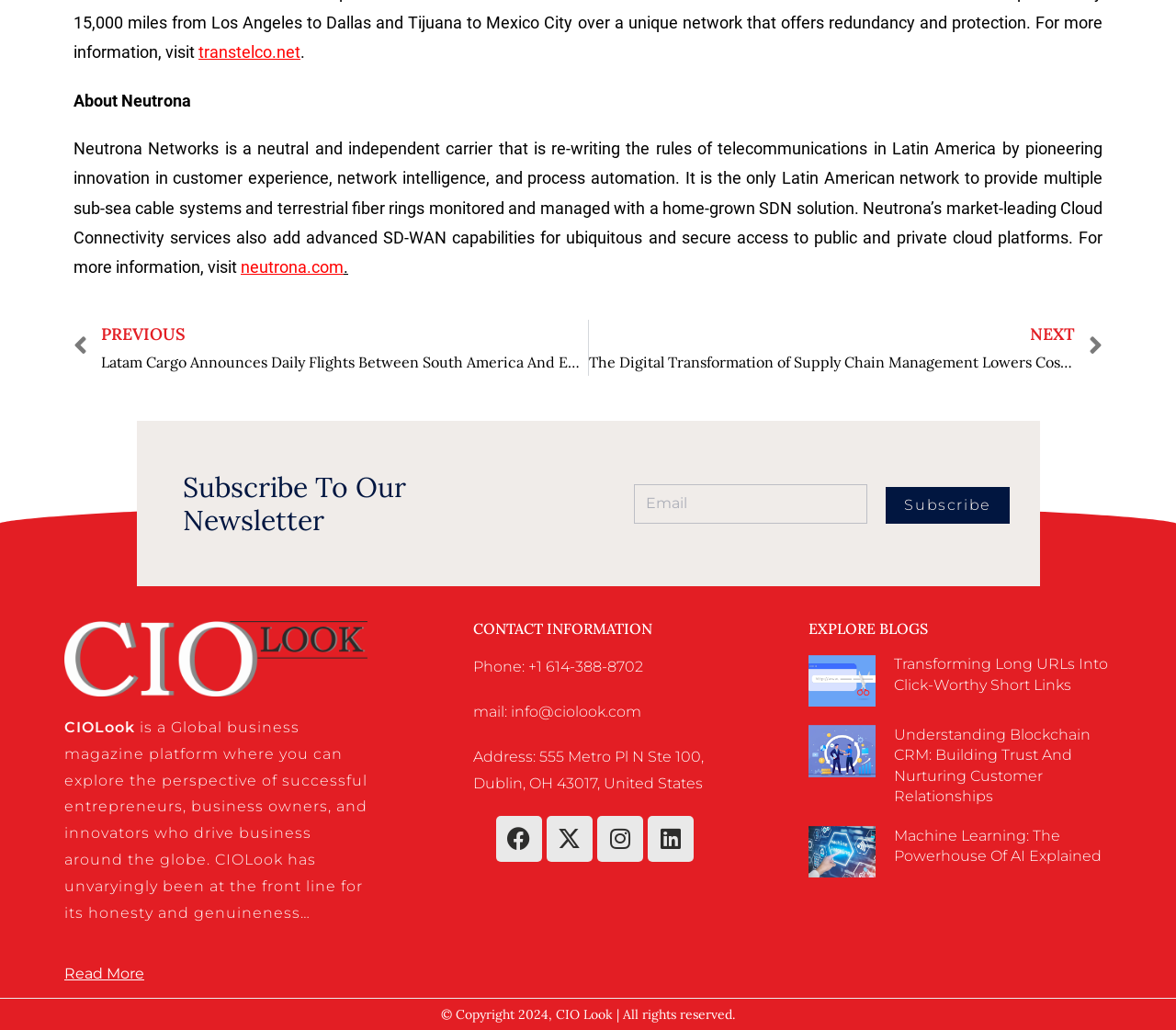Find the bounding box coordinates of the element you need to click on to perform this action: 'Contact CIO Look via phone'. The coordinates should be represented by four float values between 0 and 1, in the format [left, top, right, bottom].

[0.402, 0.639, 0.547, 0.656]